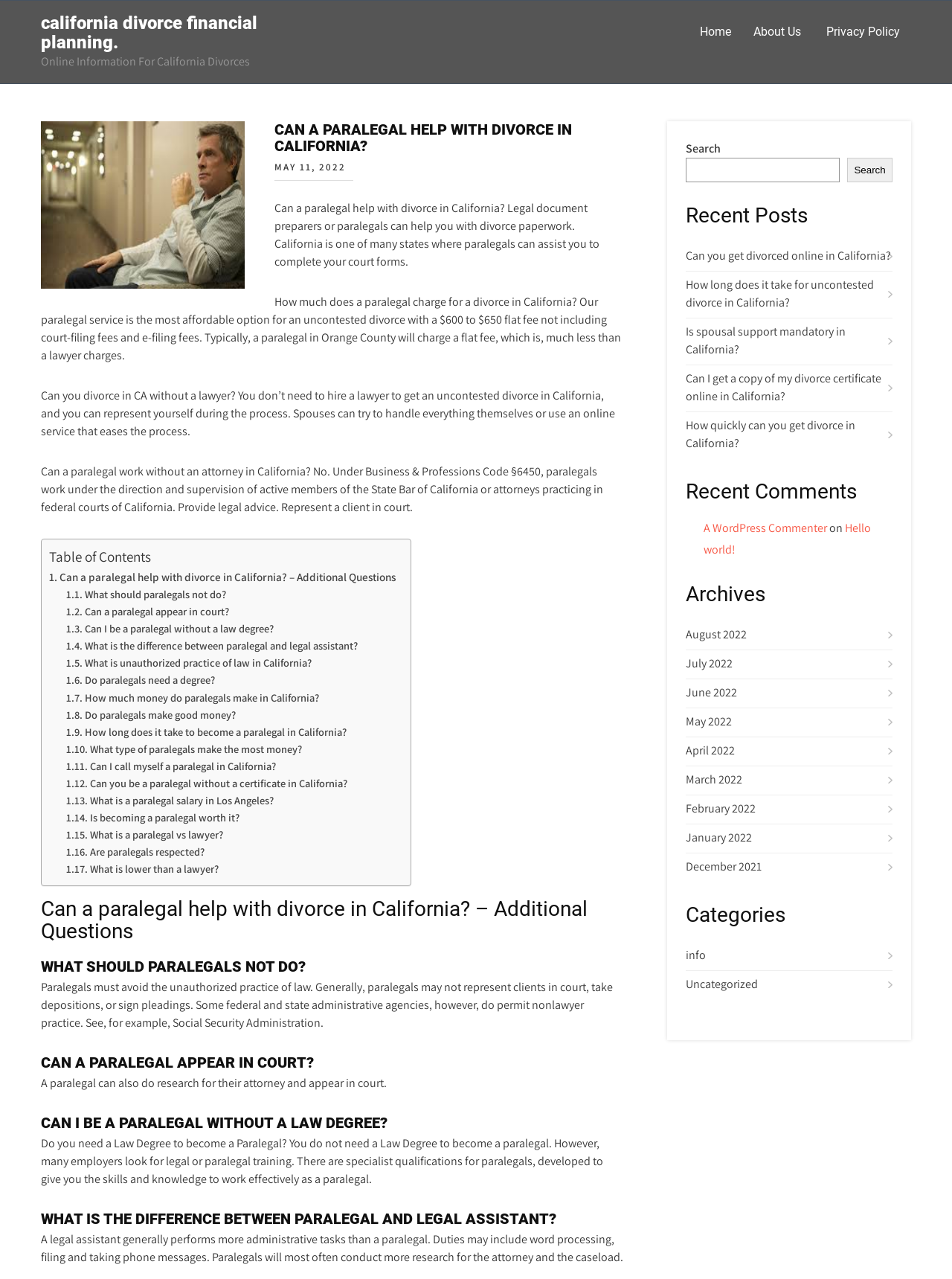What is the principal heading displayed on the webpage?

california divorce financial planning.